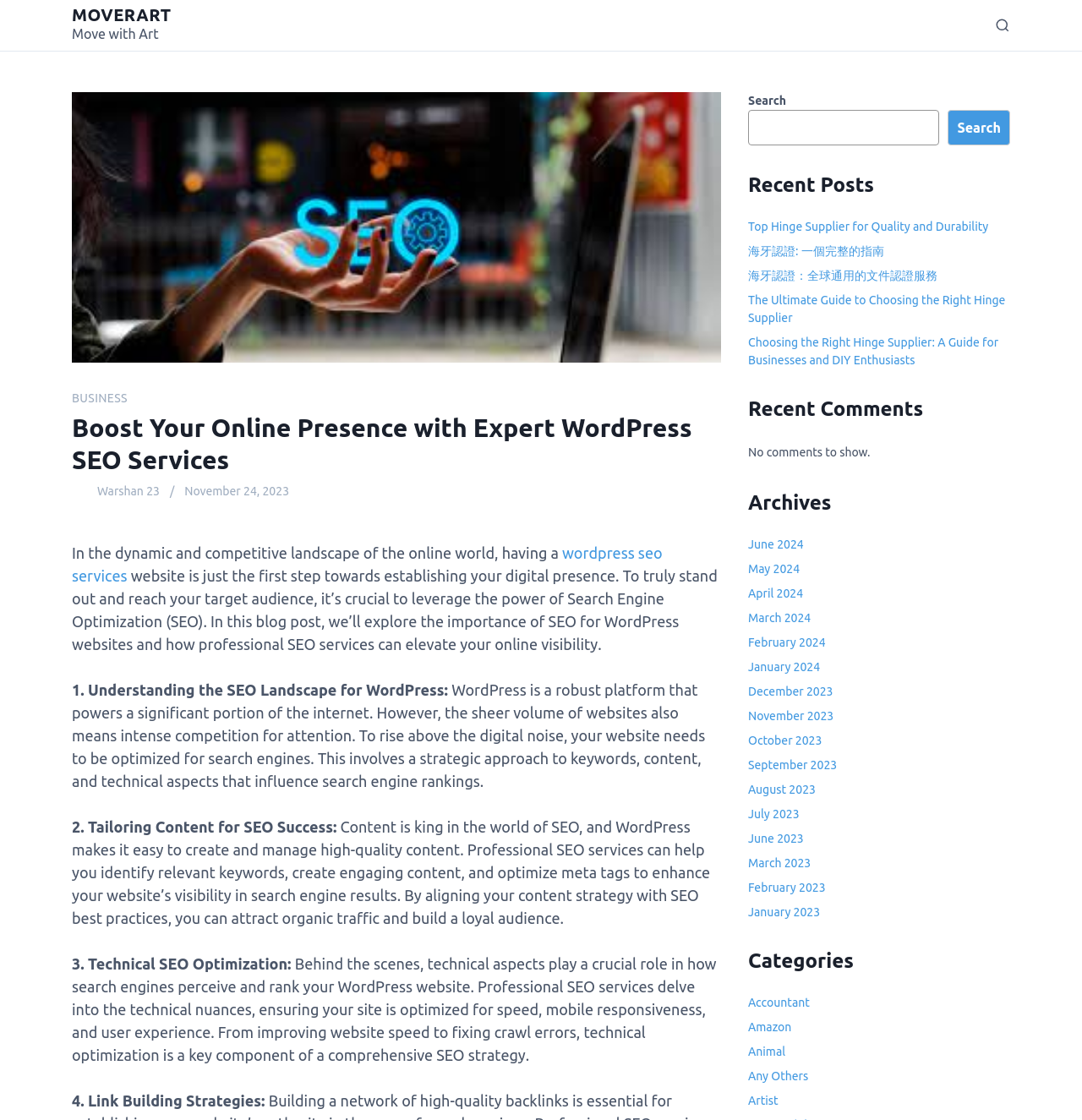Create an elaborate caption for the webpage.

The webpage is about WordPress SEO services, with the title "Boost Your Online Presence with Expert WordPress SEO Services - MoverArt" at the top. Below the title, there is a navigation menu with links to "BUSINESS" and "Warshan 23". 

On the left side of the page, there is a logo "MOVERART" with a tagline "Move with Art" below it. Next to the logo, there is a search button with a magnifying glass icon.

The main content of the page is divided into sections. The first section has a heading "Boost Your Online Presence with Expert WordPress SEO Services" and a brief introduction to the importance of SEO for WordPress websites. 

Below the introduction, there are four subheadings: "1. Understanding the SEO Landscape for WordPress:", "2. Tailoring Content for SEO Success:", "3. Technical SEO Optimization:", and "4. Link Building Strategies:". Each subheading is followed by a paragraph of text explaining the topic.

On the right side of the page, there are three sections: "Recent Posts", "Recent Comments", and "Archives". The "Recent Posts" section lists six links to recent blog posts, including "Top Hinge Supplier for Quality and Durability" and "The Ultimate Guide to Choosing the Right Hinge Supplier". The "Recent Comments" section has a message "No comments to show." The "Archives" section lists links to monthly archives from June 2024 to January 2023. 

Below the "Archives" section, there is a "Categories" section with links to various categories, including "Accountant", "Amazon", "Animal", and "Artist".